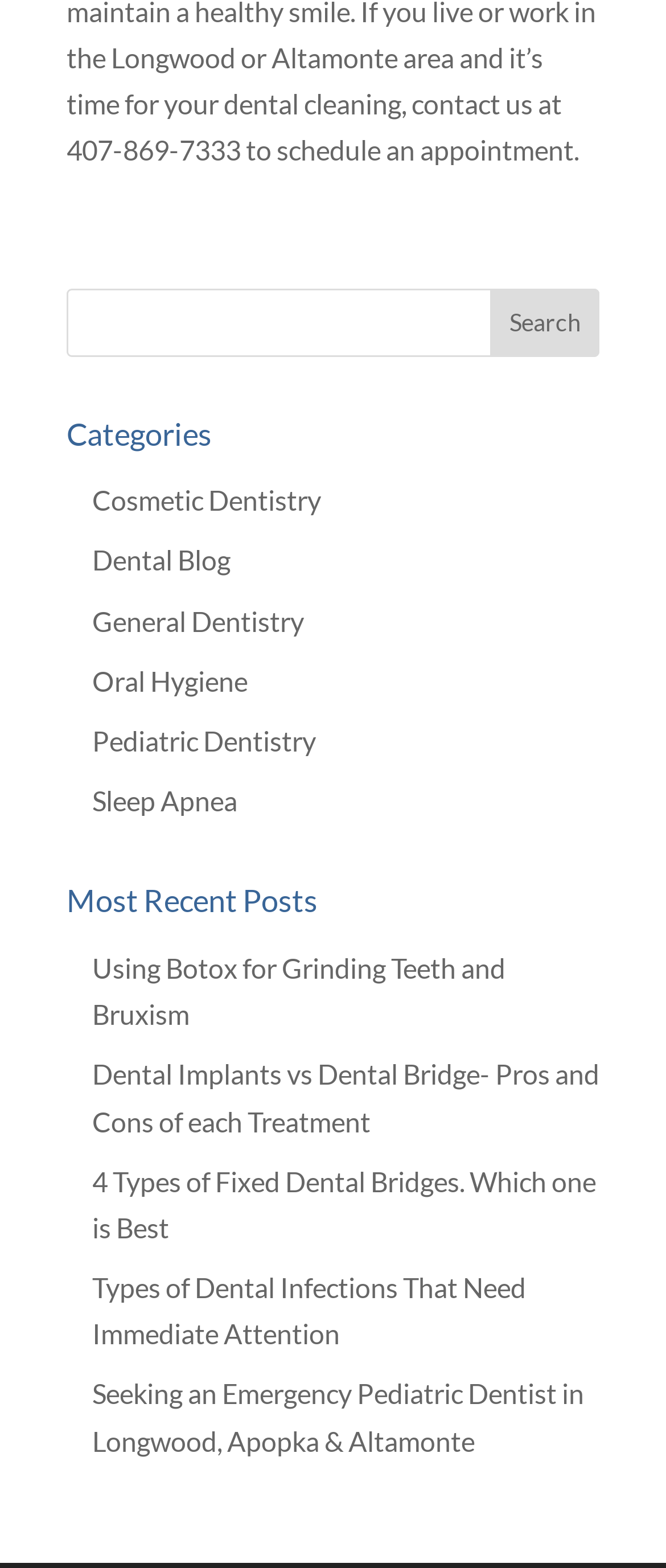Please determine the bounding box coordinates of the element's region to click for the following instruction: "read Most Recent Posts".

[0.1, 0.558, 0.9, 0.602]